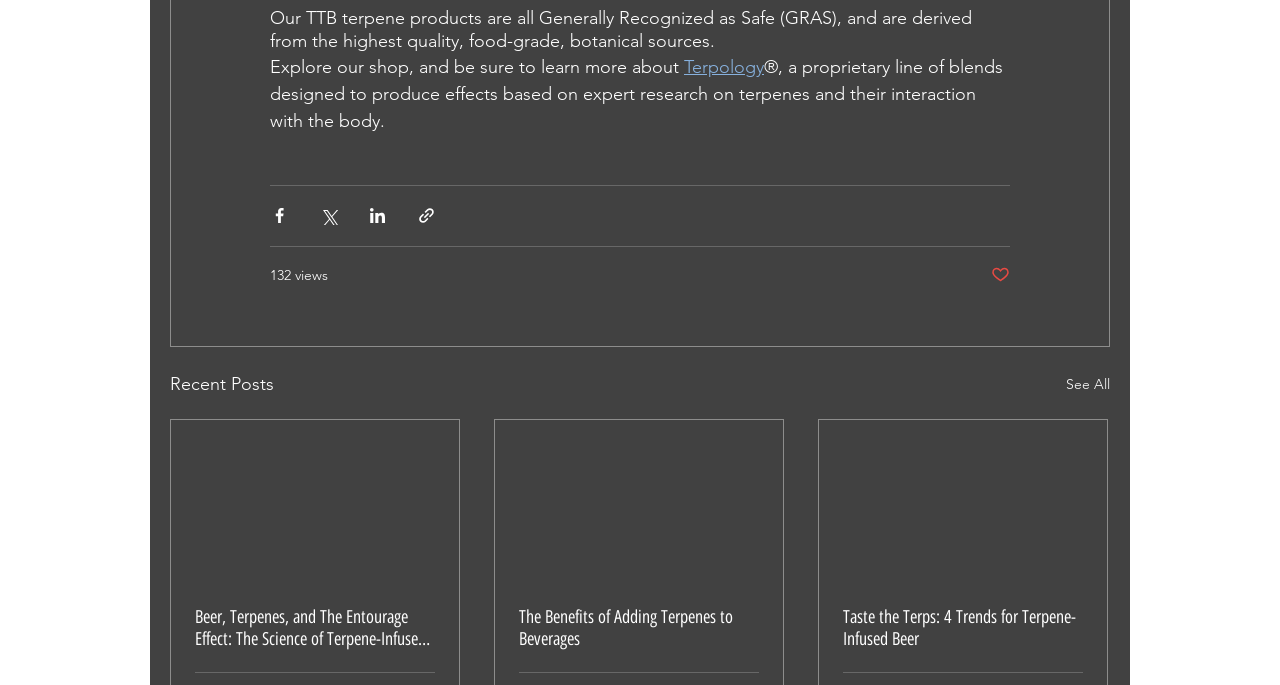Provide a thorough and detailed response to the question by examining the image: 
What is the focus of the Terpology products?

Based on the text 'Explore our shop, and be sure to learn more about Terpology ®, a proprietary line of blends designed to produce effects based on expert research on terpenes and their interaction with the body.', it can be inferred that the focus of the Terpology products is on terpenes.